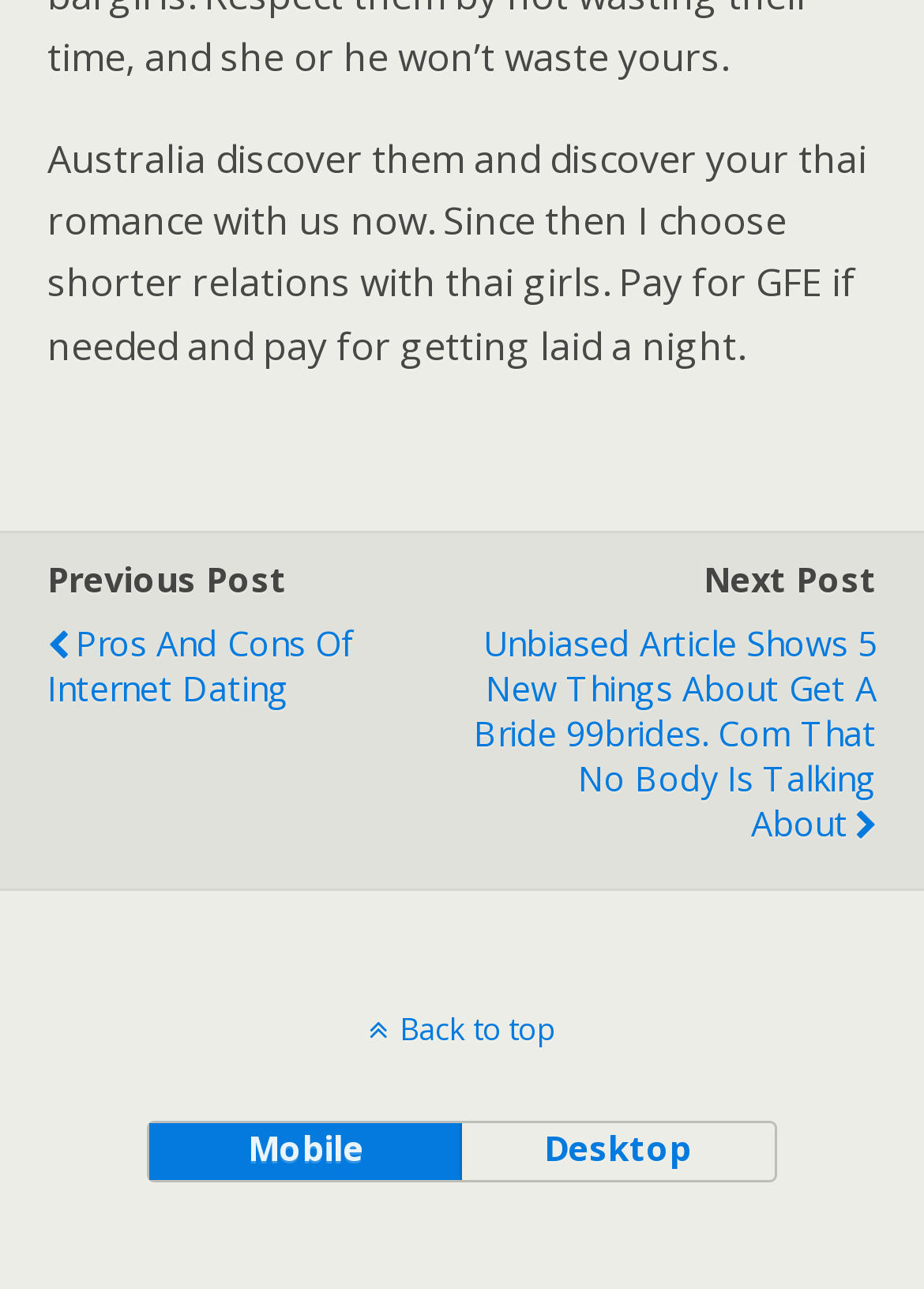What is the theme of the adjacent article?
Please provide a comprehensive answer to the question based on the webpage screenshot.

The theme of the adjacent article can be inferred from the link element with the text 'Pros And Cons Of Internet Dating', which suggests that the article is about the pros and cons of internet dating.